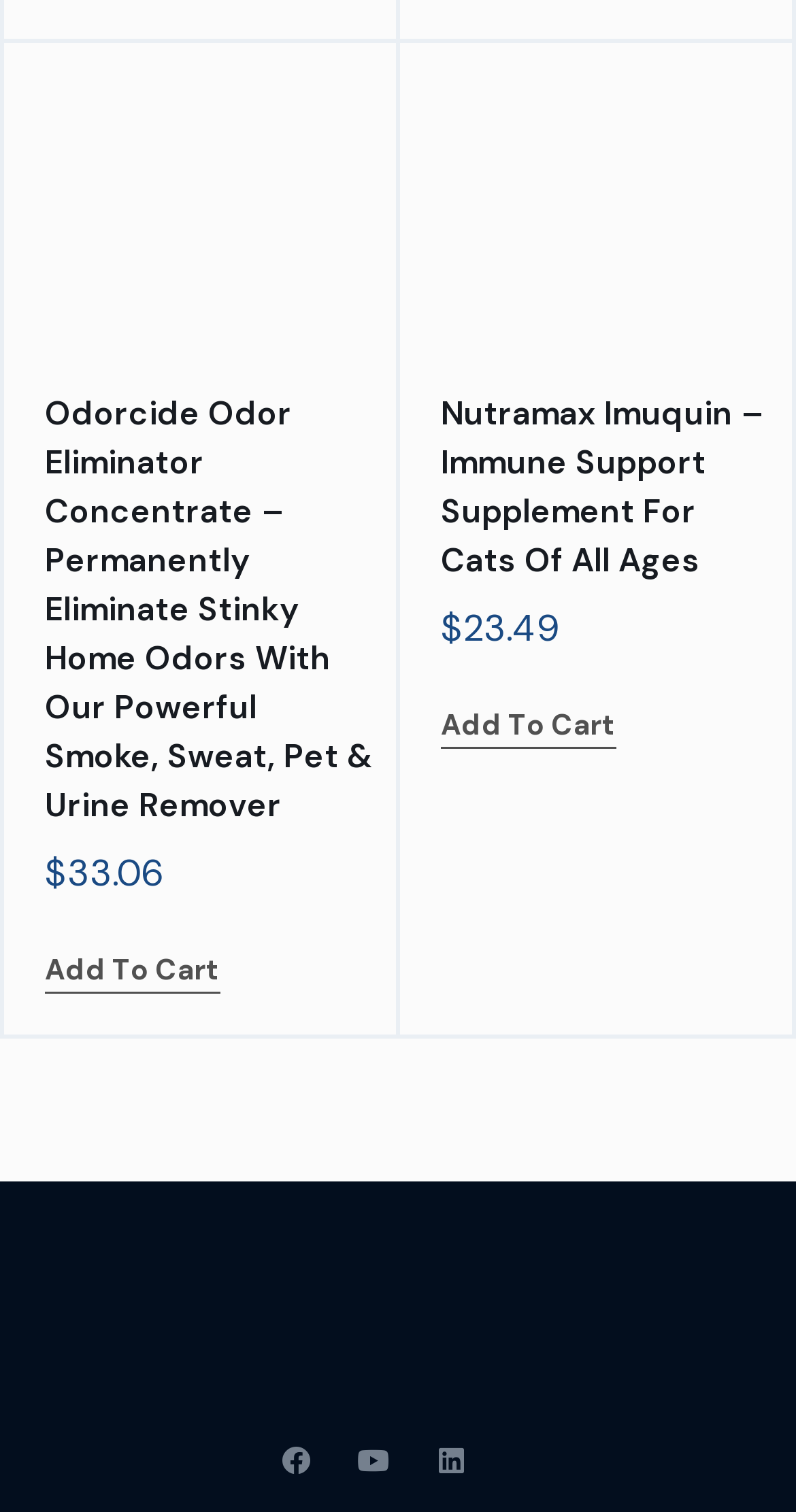How many products are displayed on this page?
Look at the screenshot and give a one-word or phrase answer.

2